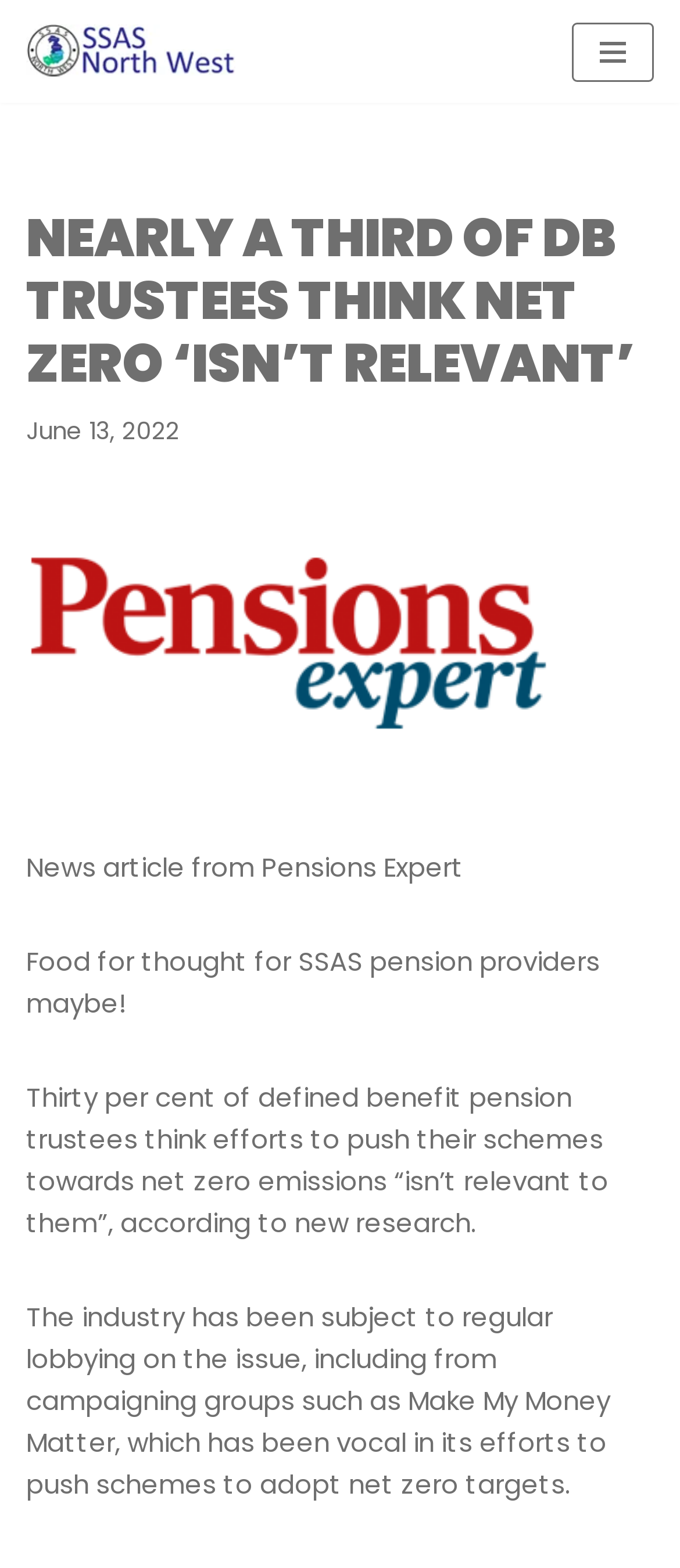What type of pension is mentioned in the article?
Please provide a detailed and thorough answer to the question.

I found this answer by reading the third StaticText element, which mentions 'defined benefit pension trustees'.